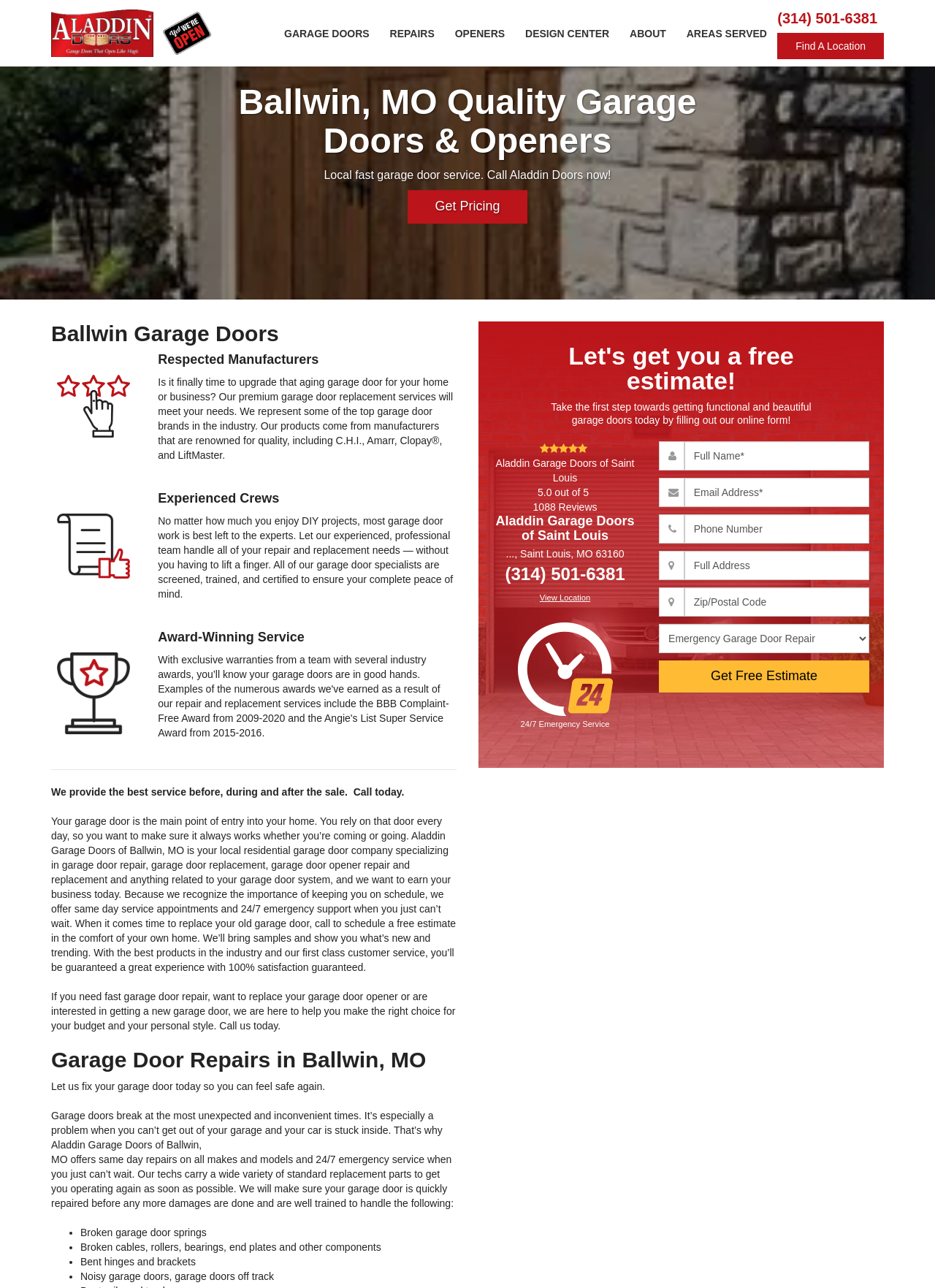Identify the bounding box coordinates of the region I need to click to complete this instruction: "Fill out the online form".

[0.732, 0.343, 0.93, 0.365]